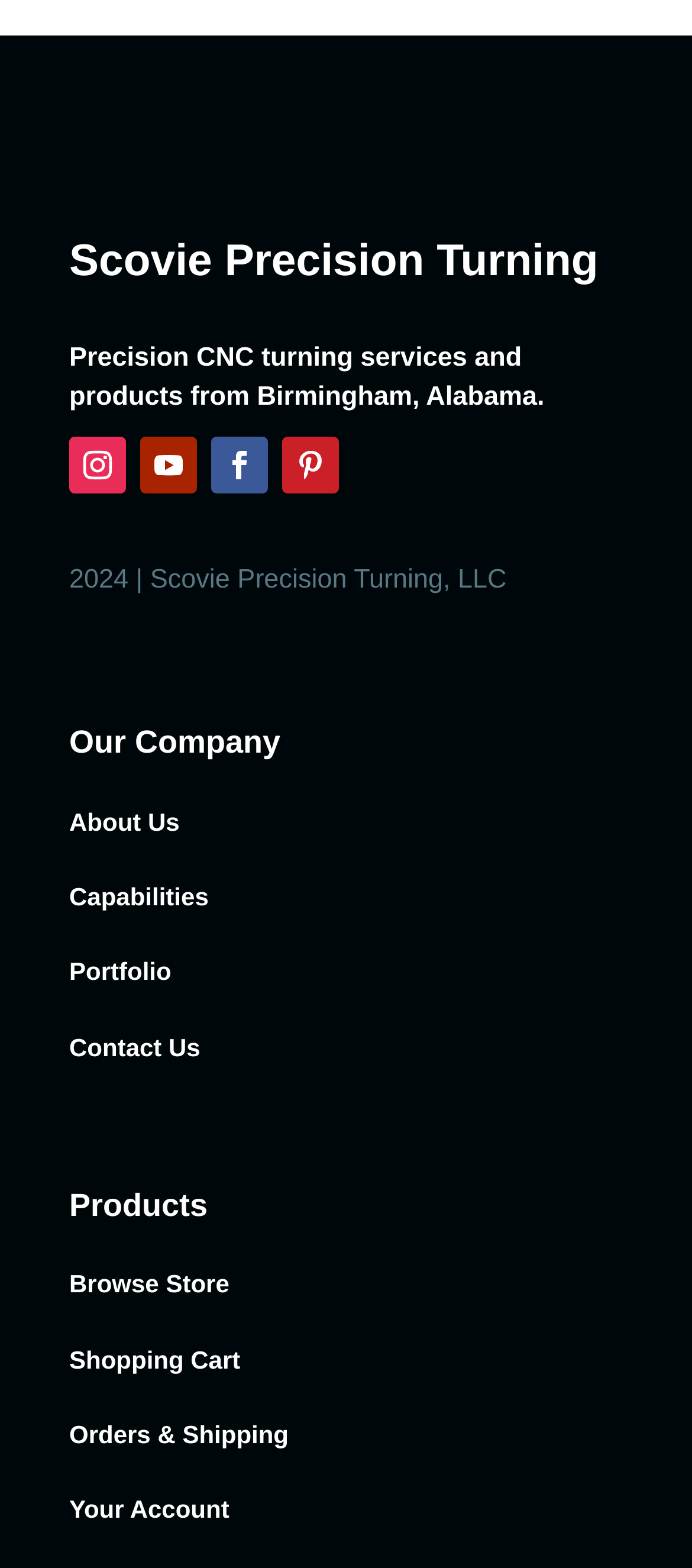What is the last link in the 'Our Company' section?
Provide an in-depth and detailed answer to the question.

The last link in the 'Our Company' section is obtained from the link element with the text 'Contact Us' at the bottom of the 'Our Company' section.